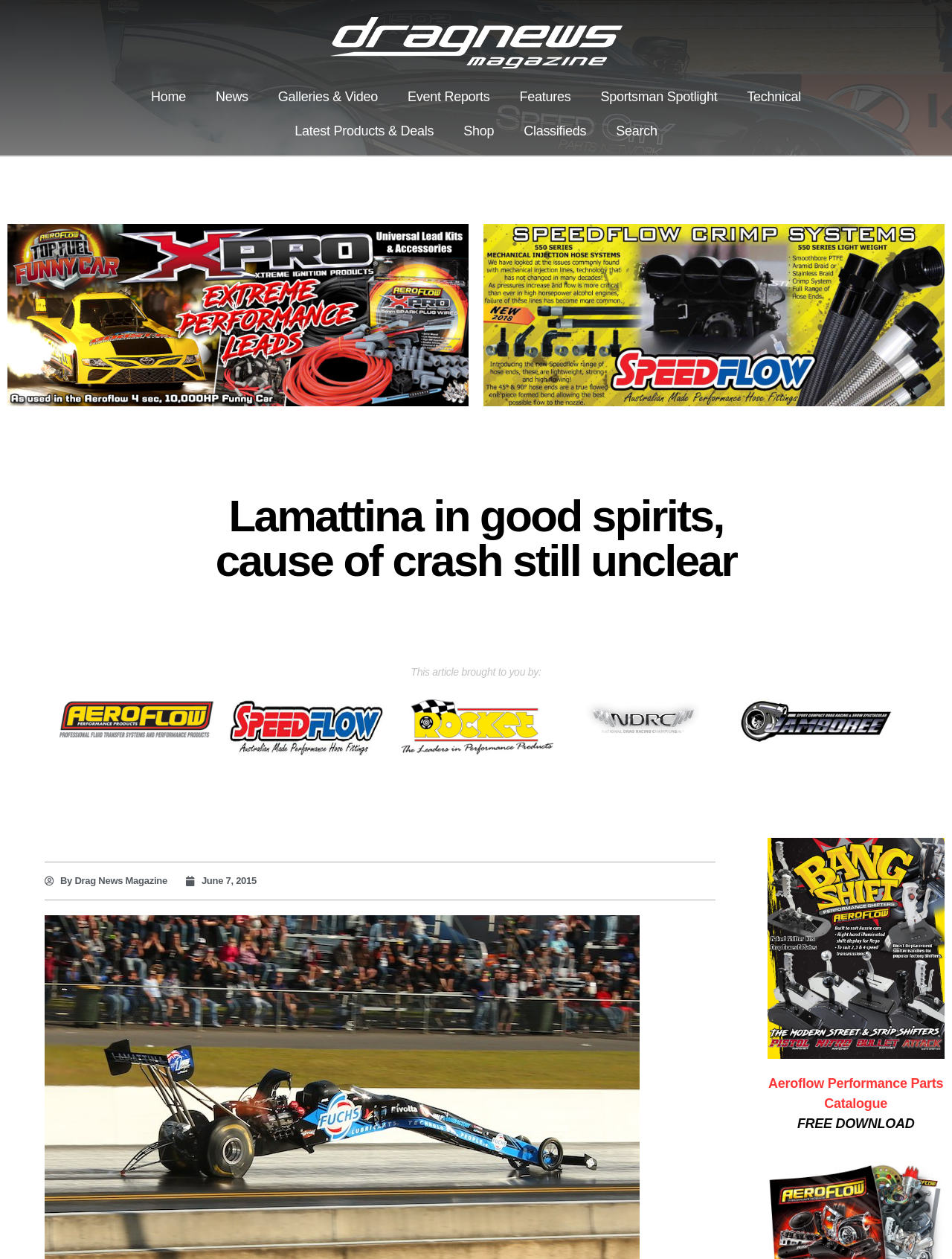Please identify the bounding box coordinates of the area that needs to be clicked to follow this instruction: "search for something".

[0.631, 0.09, 0.706, 0.118]